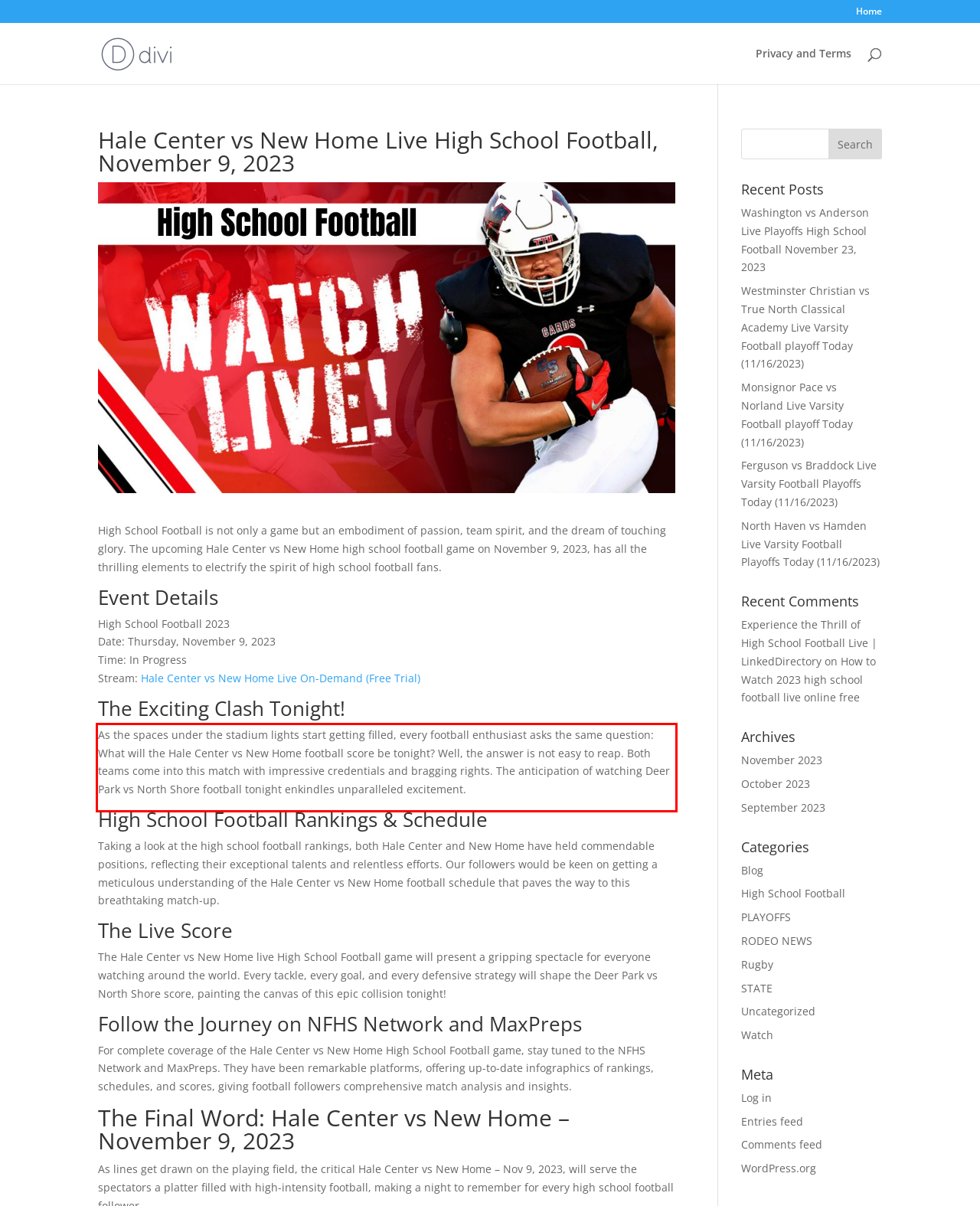Given a screenshot of a webpage, locate the red bounding box and extract the text it encloses.

As the spaces under the stadium lights start getting filled, every football enthusiast asks the same question: What will the Hale Center vs New Home football score be tonight? Well, the answer is not easy to reap. Both teams come into this match with impressive credentials and bragging rights. The anticipation of watching Deer Park vs North Shore football tonight enkindles unparalleled excitement.